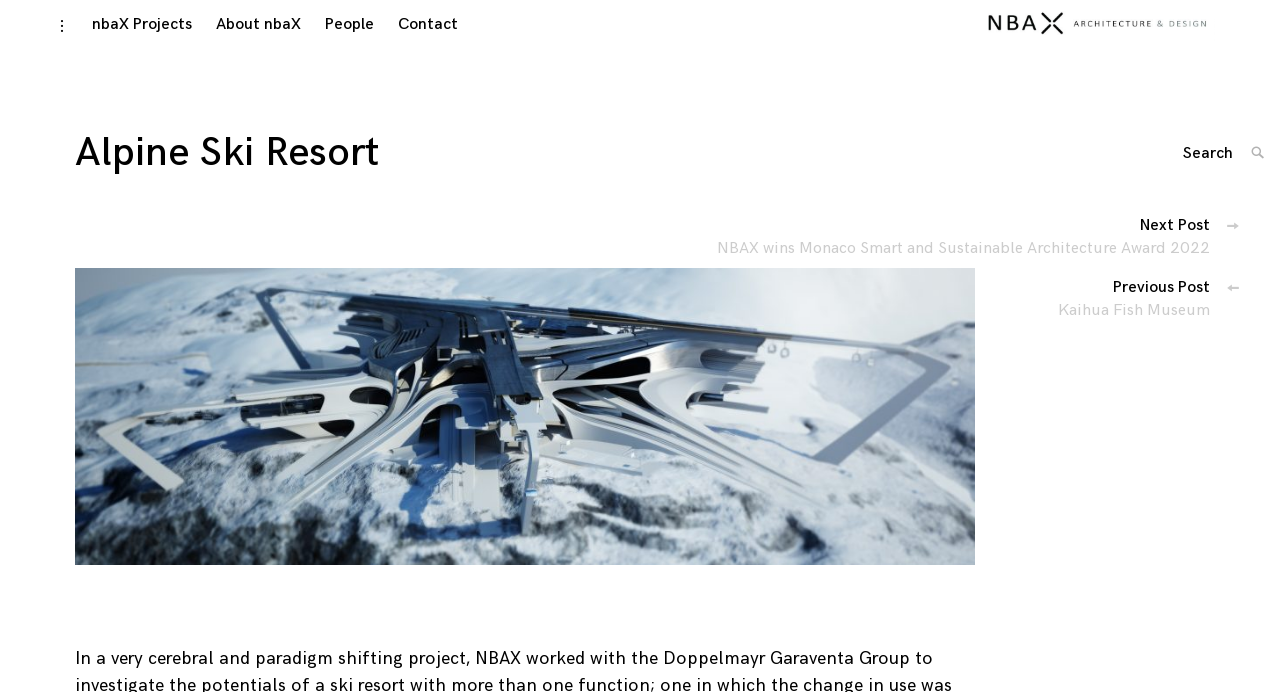What is the name of the organization?
Provide an in-depth answer to the question, covering all aspects.

The question asks for the name of the organization, which can be found in the link element with the text 'nbaX' and also in the image element with the description 'NBAX'.